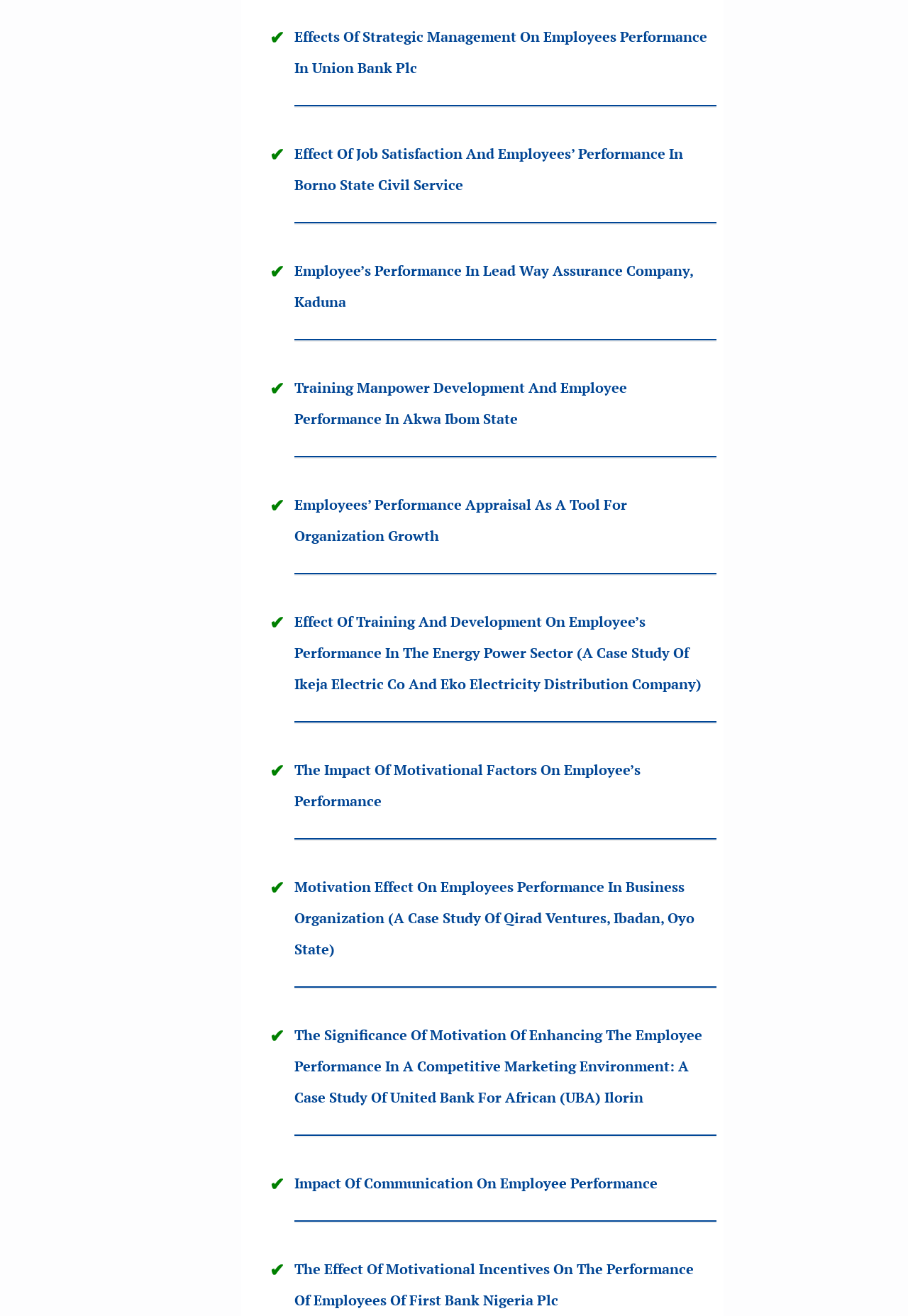What is the common theme among the research papers?
Examine the image and give a concise answer in one word or a short phrase.

Employee performance